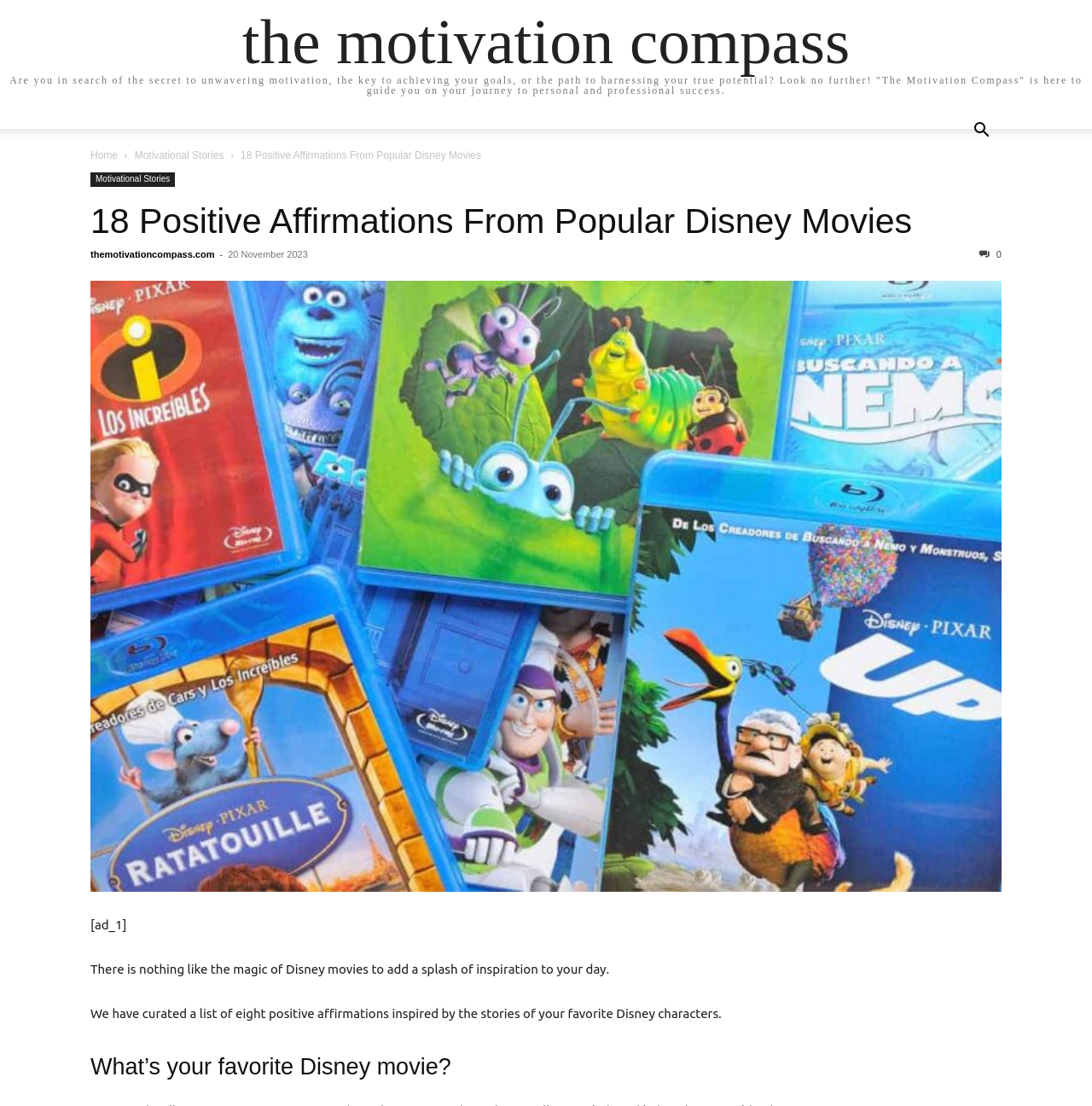Given the element description aria-label="Search", specify the bounding box coordinates of the corresponding UI element in the format (top-left x, top-left y, bottom-right x, bottom-right y). All values must be between 0 and 1.

[0.88, 0.113, 0.917, 0.126]